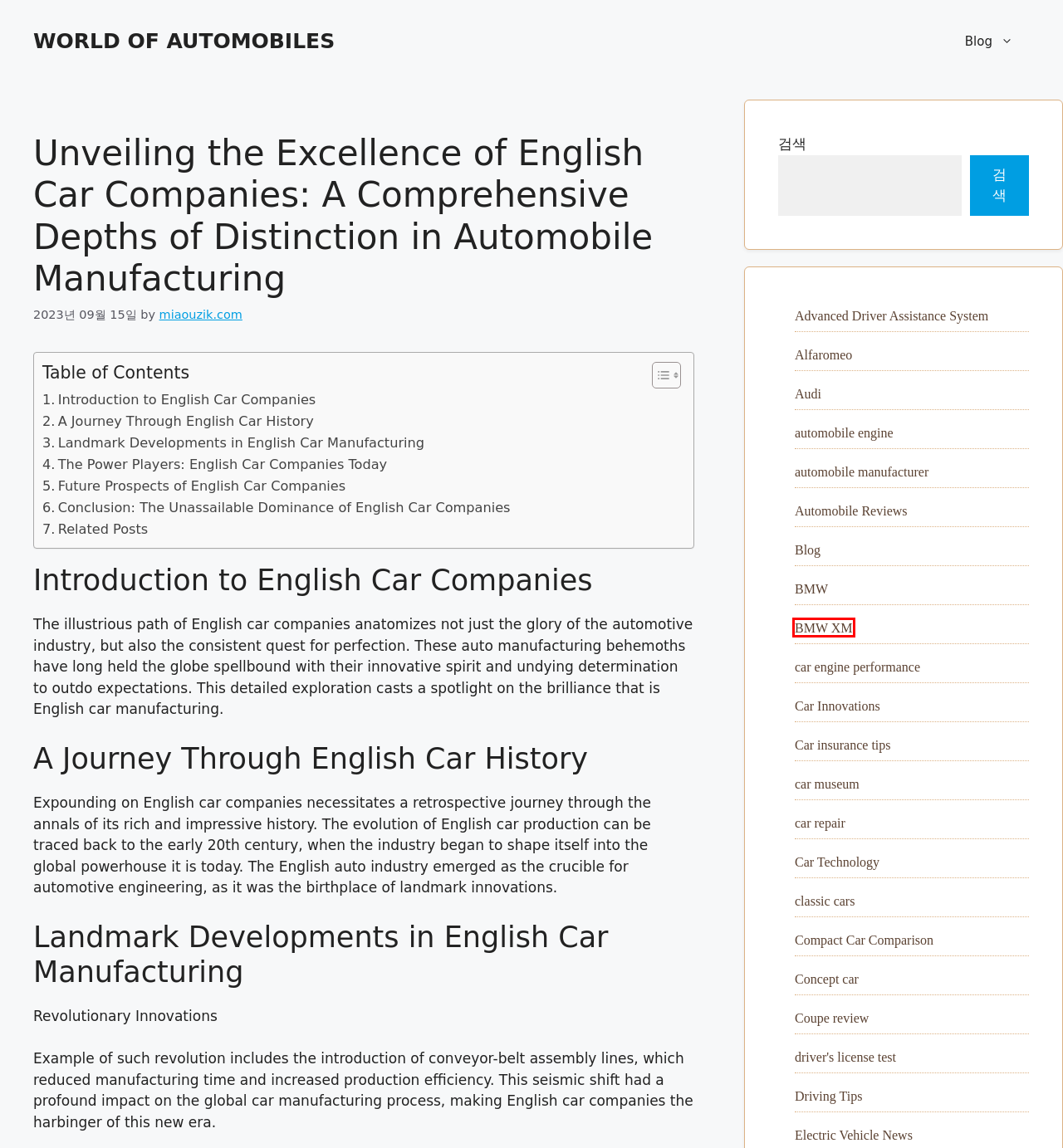Observe the provided screenshot of a webpage with a red bounding box around a specific UI element. Choose the webpage description that best fits the new webpage after you click on the highlighted element. These are your options:
A. Hybrid car technology - world of automobiles
B. Coupe review - world of automobiles
C. BMW XM - world of automobiles
D. world of automobiles - Welcome to world of automobiles
E. miaouzik.com - world of automobiles
F. Electric Vehicle News - world of automobiles
G. Blog - world of automobiles
H. Concept car - world of automobiles

C